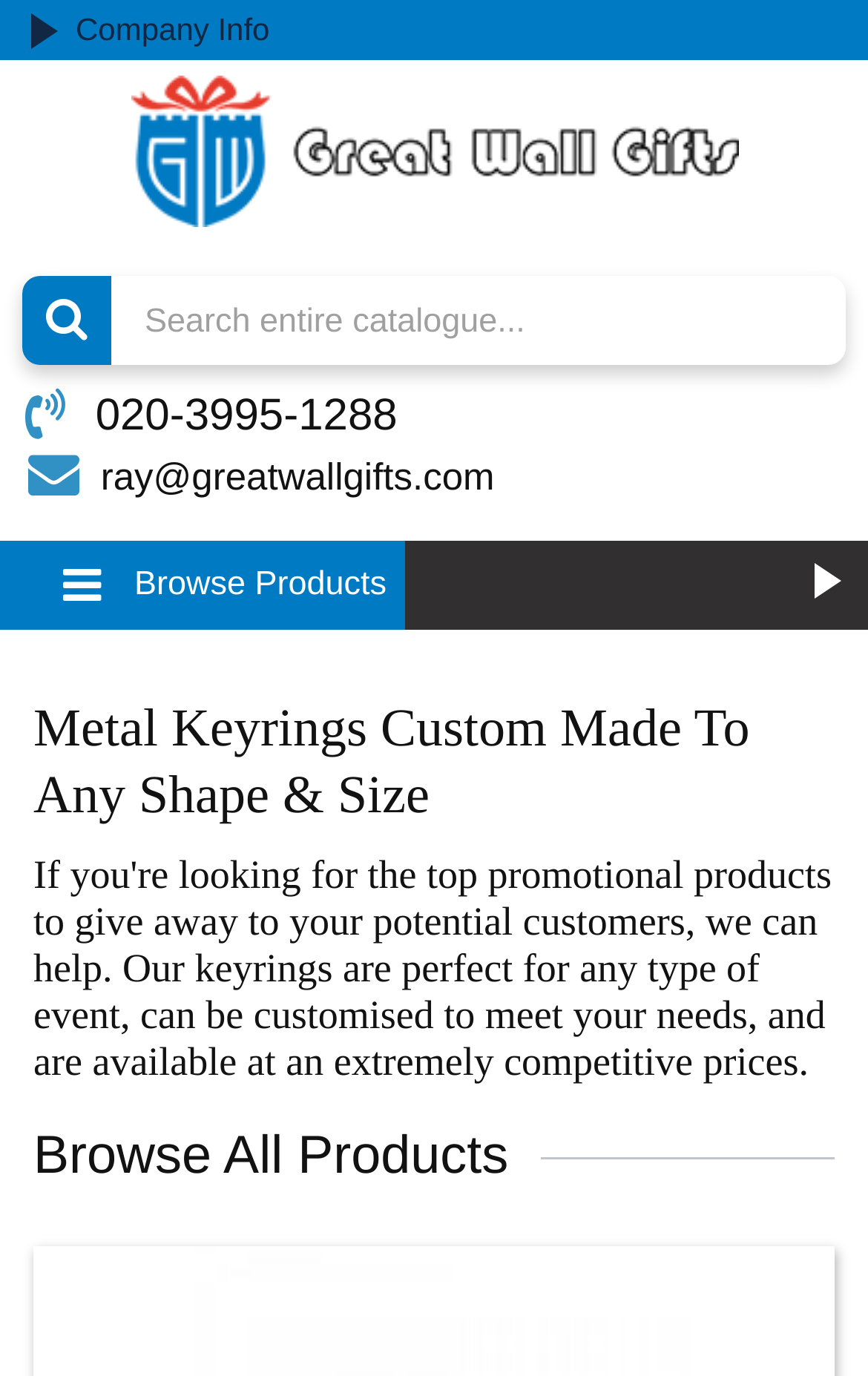What type of products does the company offer?
Please give a detailed and thorough answer to the question, covering all relevant points.

I found this information by looking at the heading elements on the webpage. One of the headings mentions 'Metal Keyrings Custom Made To Any Shape & Size', which suggests that the company offers custom keyrings as one of their products.